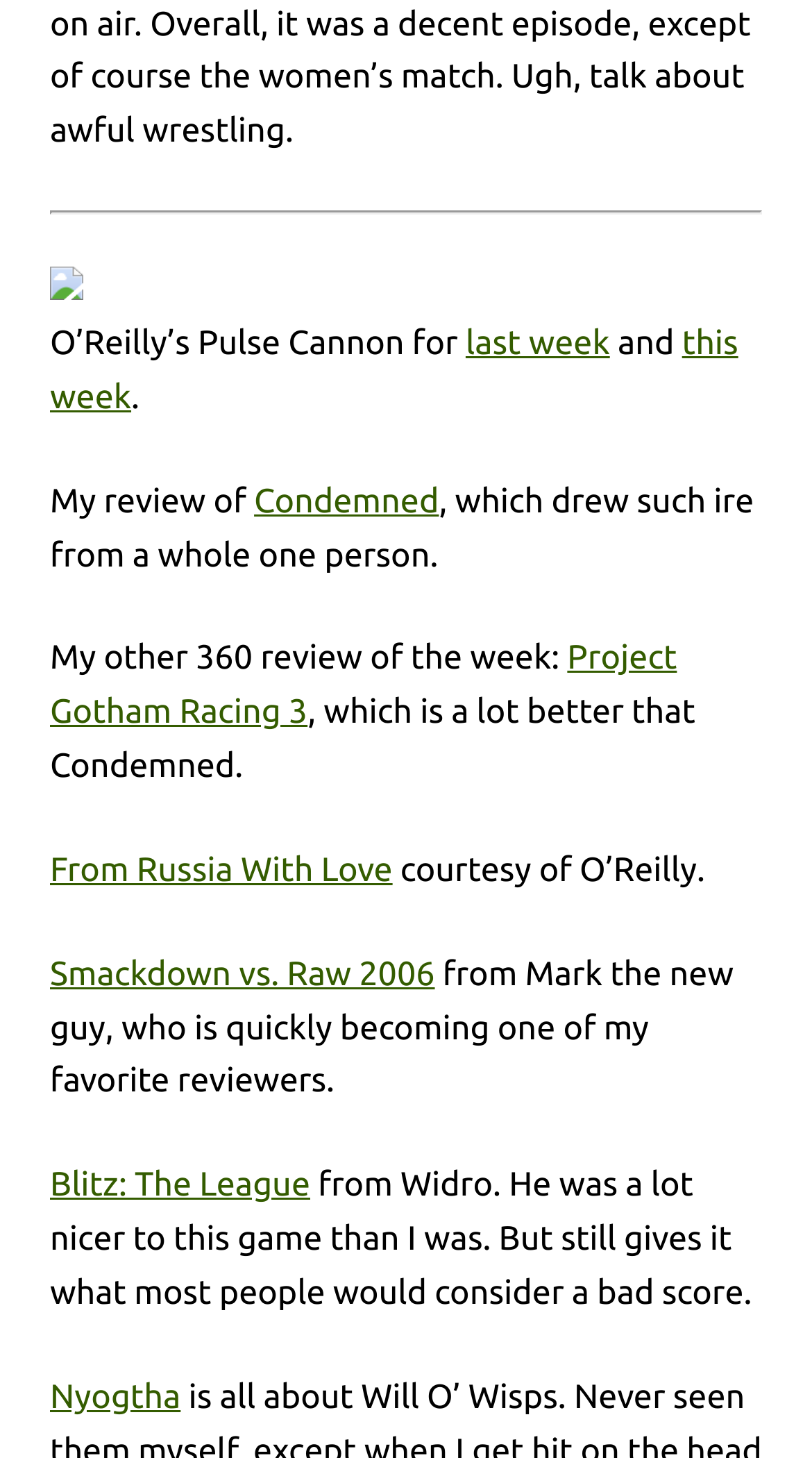Pinpoint the bounding box coordinates of the clickable area needed to execute the instruction: "Read the review of Blitz: The League". The coordinates should be specified as four float numbers between 0 and 1, i.e., [left, top, right, bottom].

[0.062, 0.8, 0.382, 0.826]